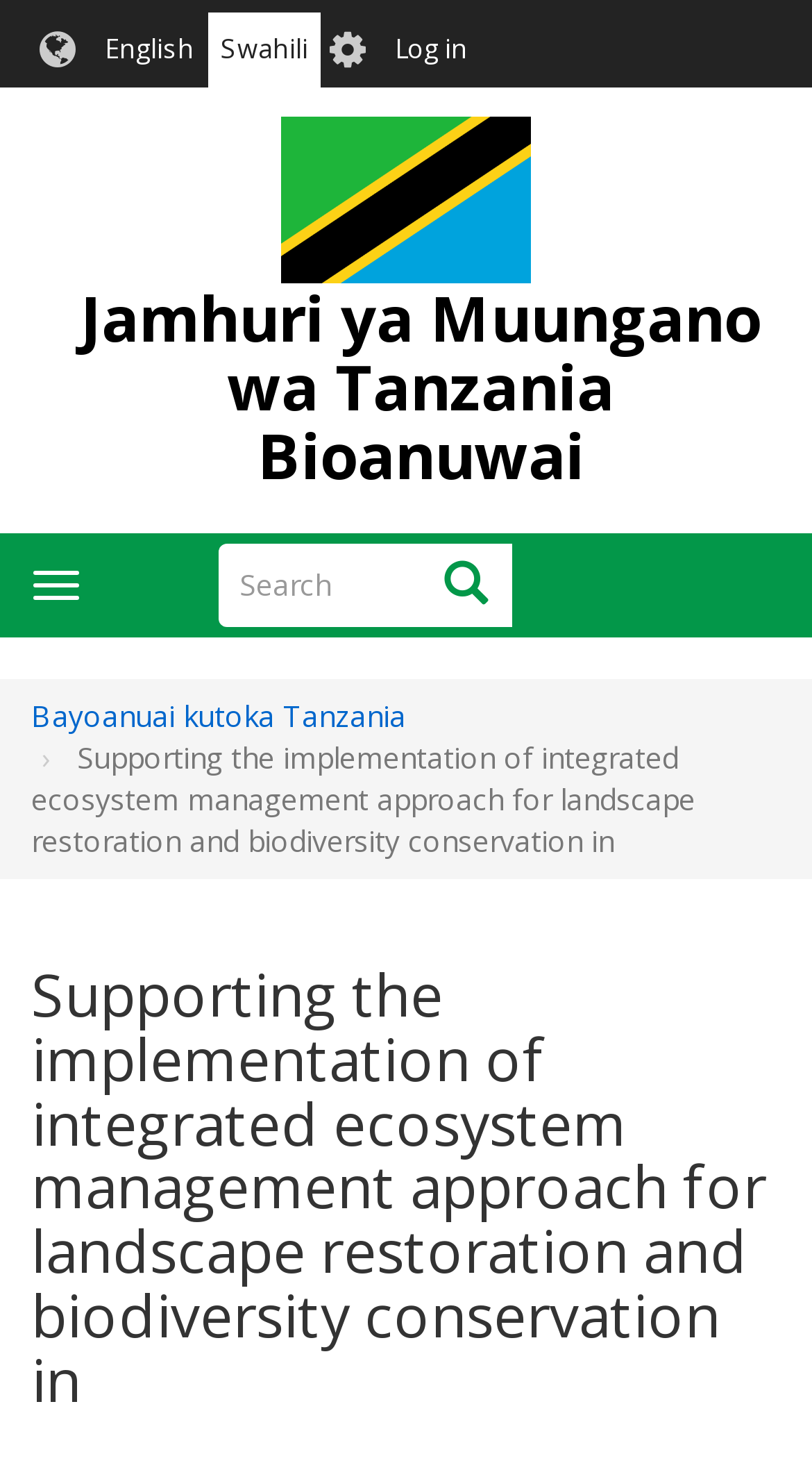How many languages can you switch to?
Provide an in-depth and detailed answer to the question.

I can see two language options, 'English' and 'Swahili', which are links at the top of the page, allowing users to switch between languages.